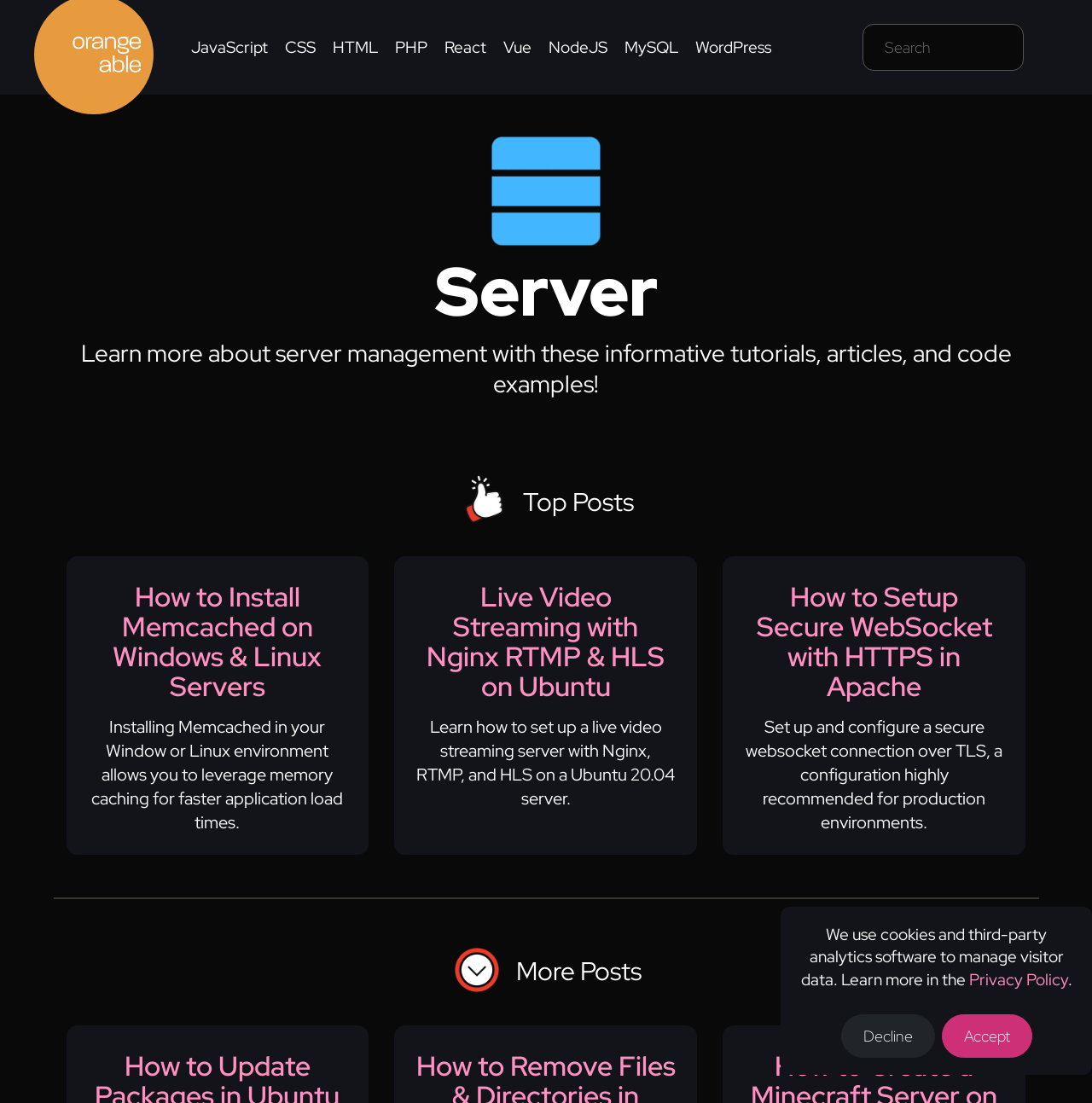Please specify the bounding box coordinates in the format (top-left x, top-left y, bottom-right x, bottom-right y), with values ranging from 0 to 1. Identify the bounding box for the UI component described as follows: Kids Kilts & Outfits

None